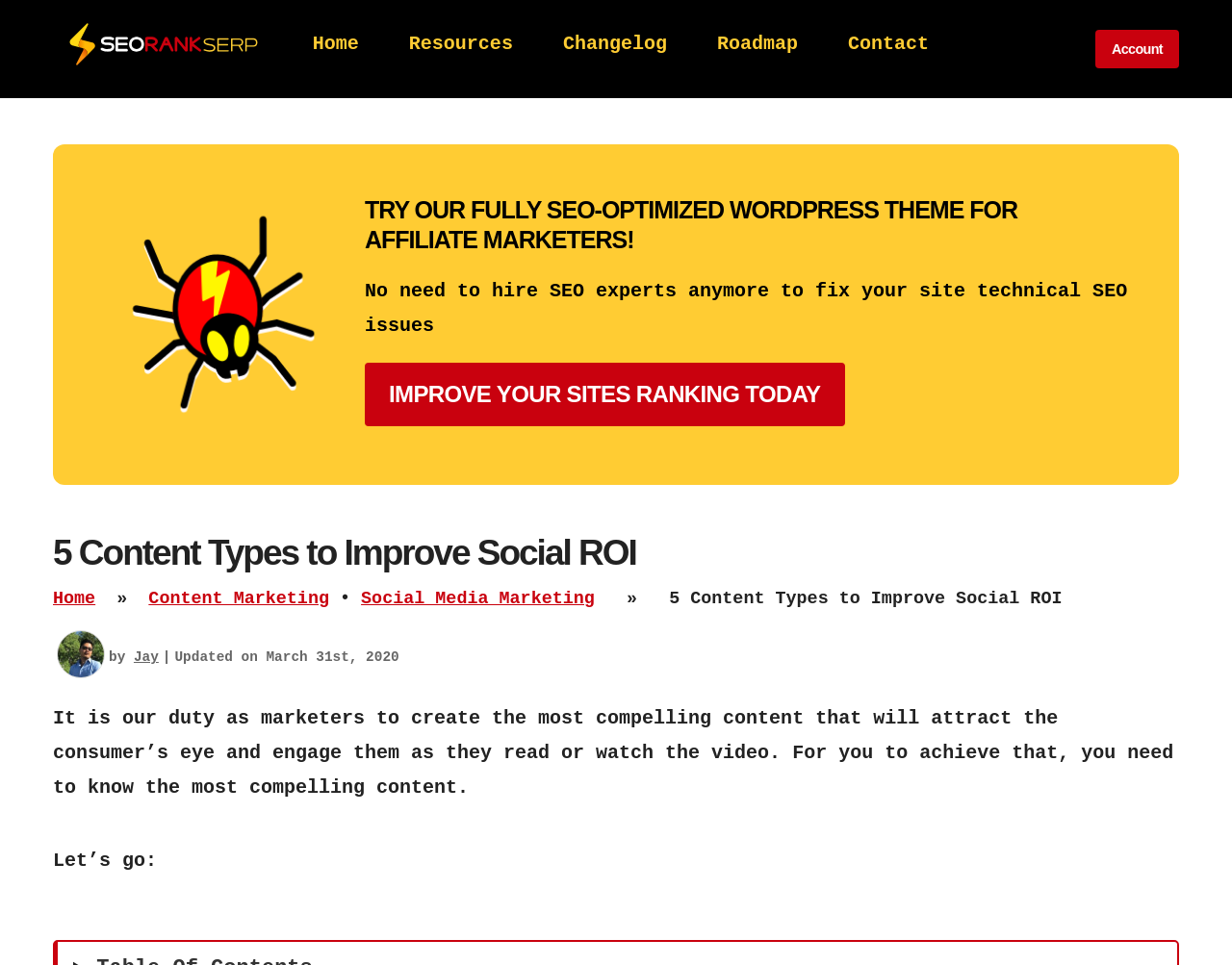Identify the bounding box coordinates of the area that should be clicked in order to complete the given instruction: "view recent posts". The bounding box coordinates should be four float numbers between 0 and 1, i.e., [left, top, right, bottom].

None